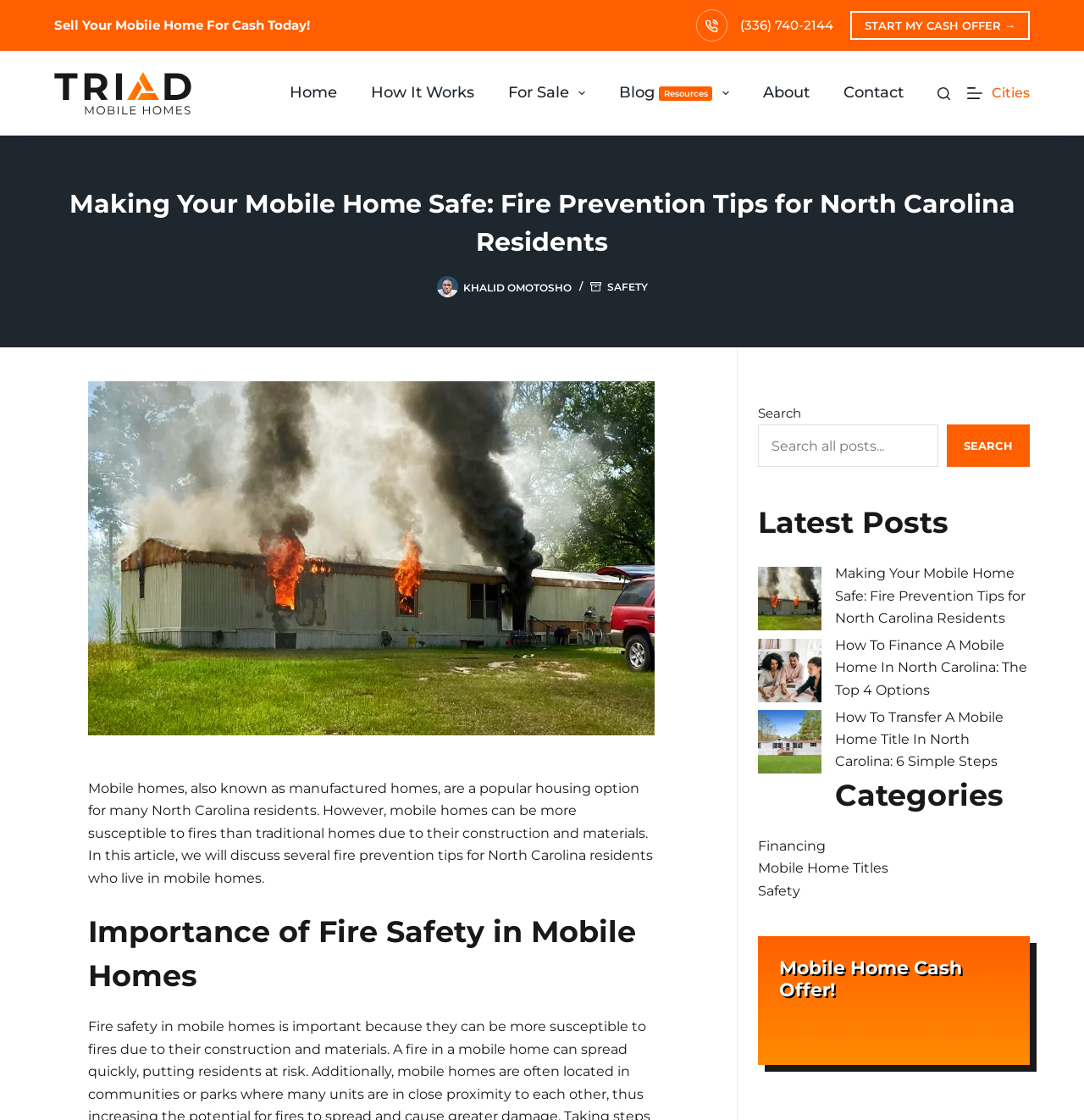Review the image closely and give a comprehensive answer to the question: What is the phone number to contact?

I found the phone number by looking at the contact information section at the bottom of the webpage, where it says 'Phone:' and then the phone number.